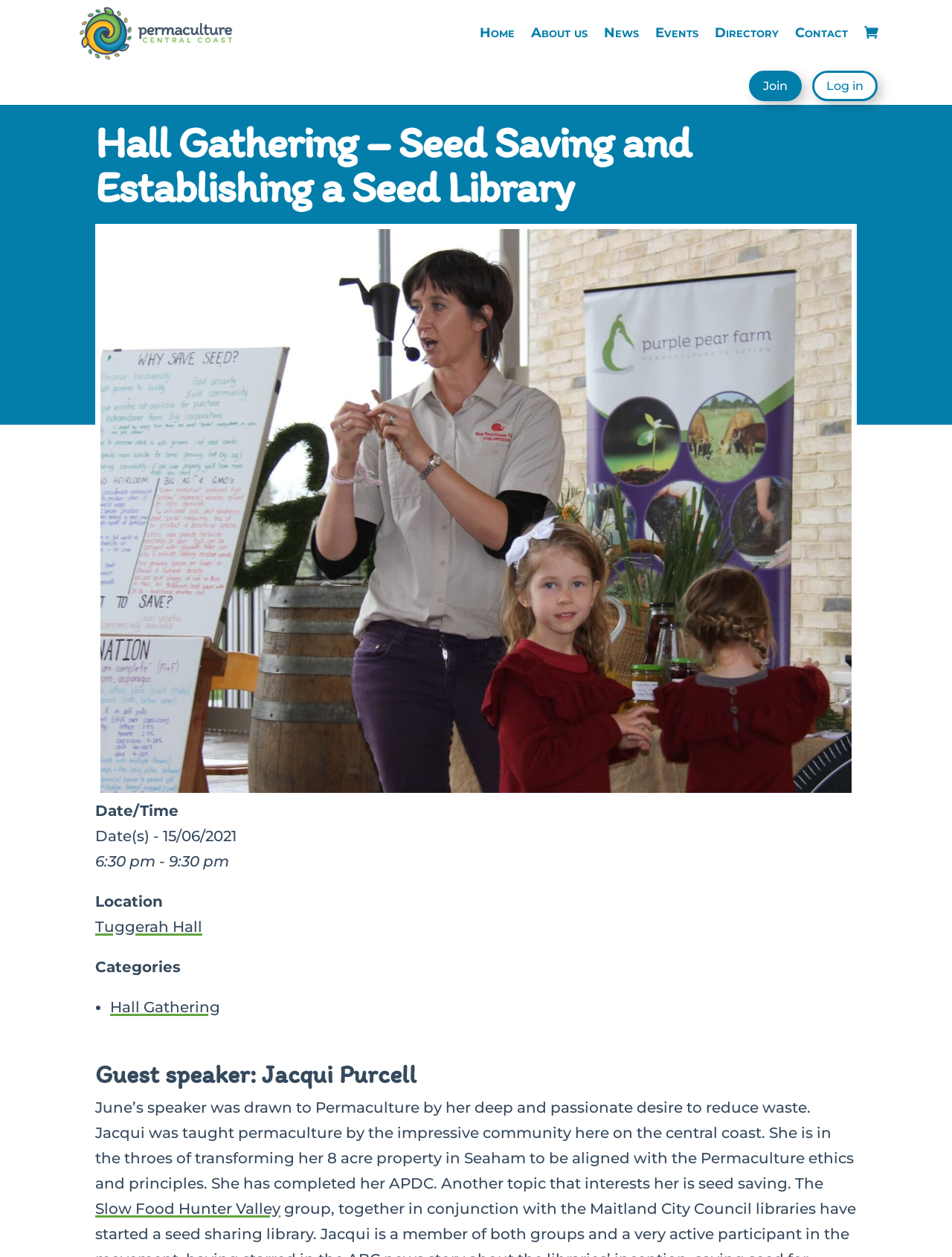Determine the bounding box coordinates for the clickable element to execute this instruction: "Join the community". Provide the coordinates as four float numbers between 0 and 1, i.e., [left, top, right, bottom].

[0.787, 0.056, 0.842, 0.081]